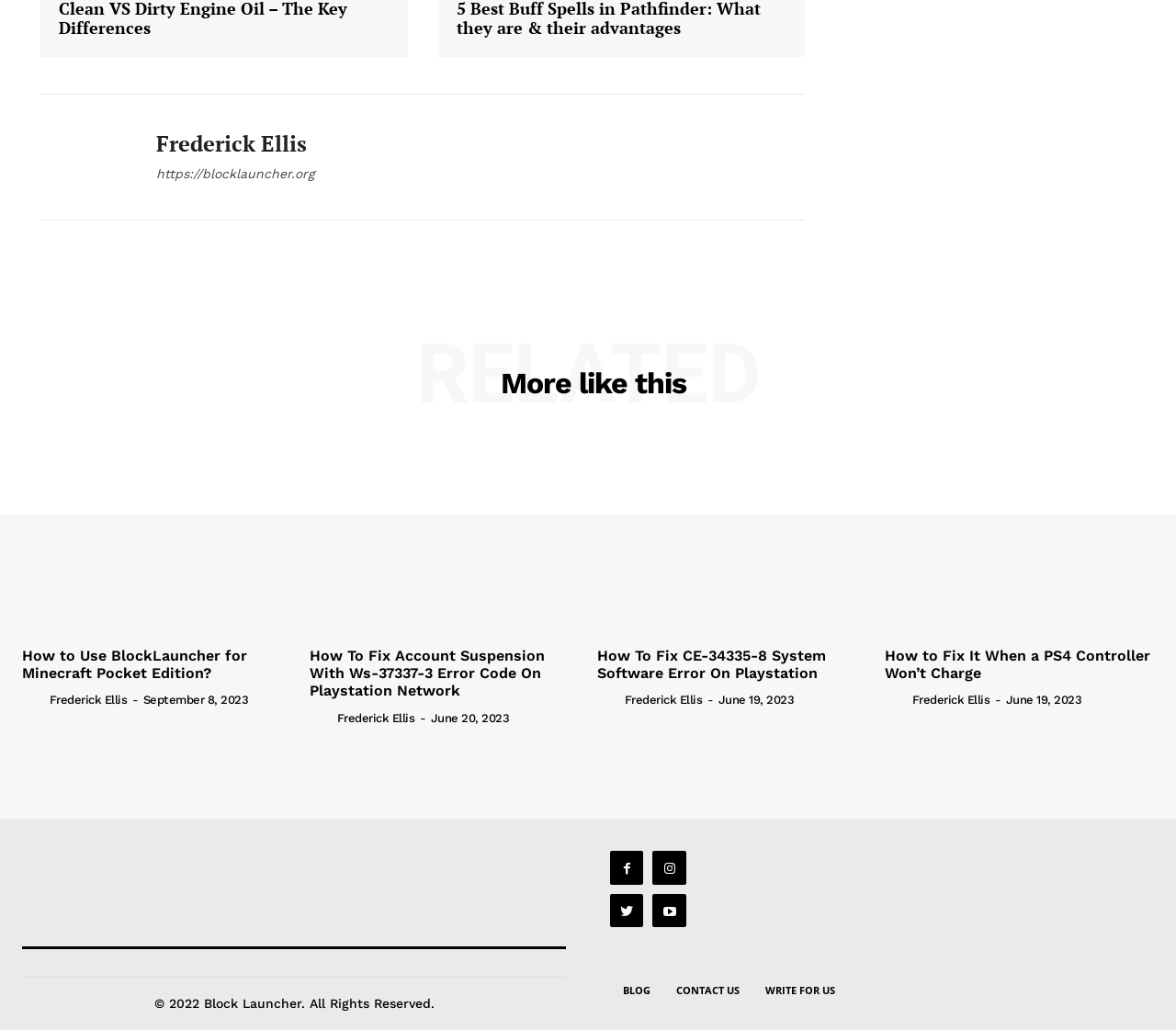Please find the bounding box coordinates of the element that needs to be clicked to perform the following instruction: "Go to the 'BLOG' section". The bounding box coordinates should be four float numbers between 0 and 1, represented as [left, top, right, bottom].

[0.519, 0.94, 0.564, 0.983]